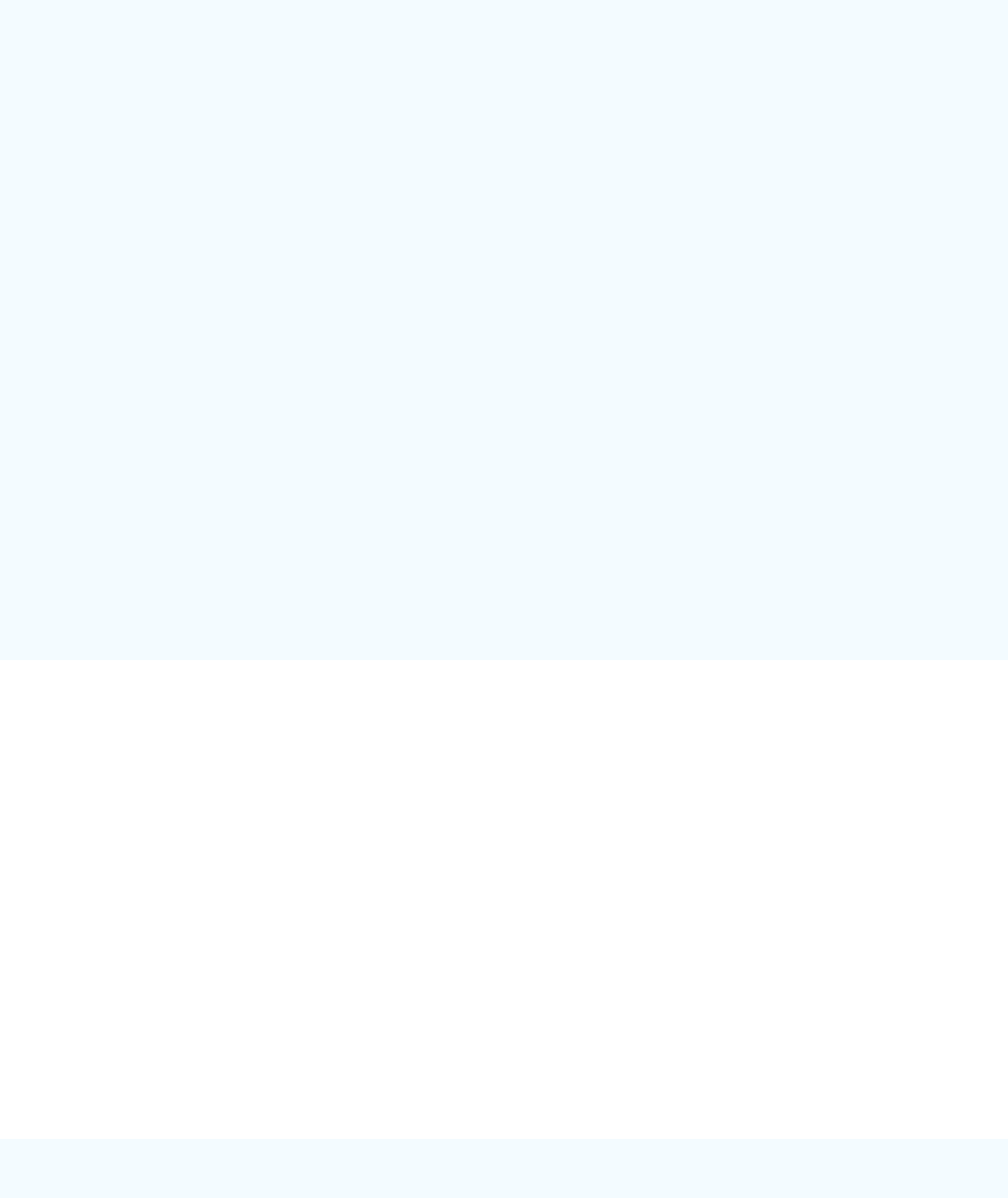Provide a one-word or short-phrase response to the question:
How many news articles are displayed?

3